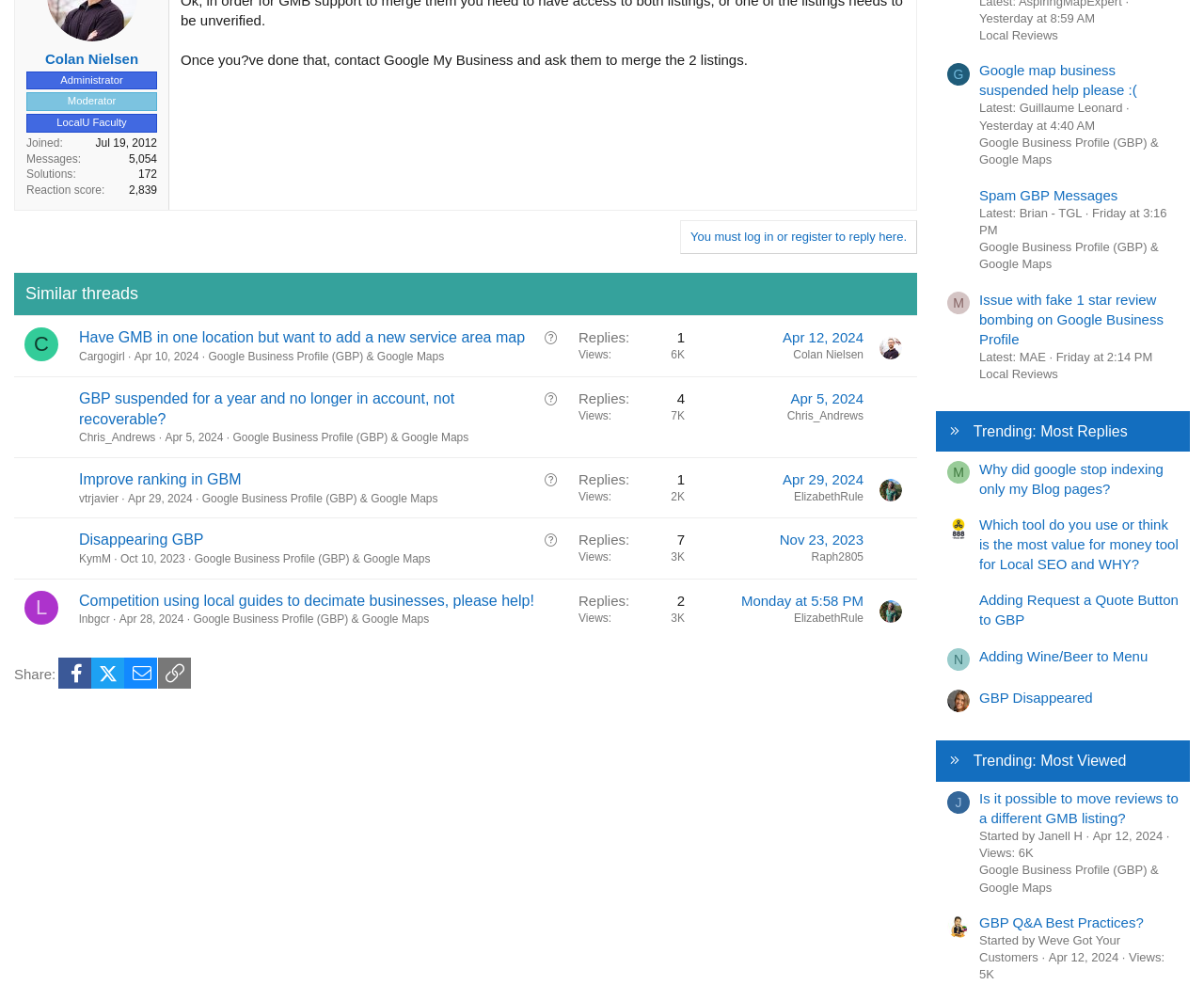What is the date of the thread 'GBP suspended for a year and no longer in account, not recoverable?'?
Carefully analyze the image and provide a detailed answer to the question.

The date of the thread can be found in the similar threads section, where the thread 'GBP suspended for a year and no longer in account, not recoverable?' is listed with a corresponding date of Apr 5, 2024.